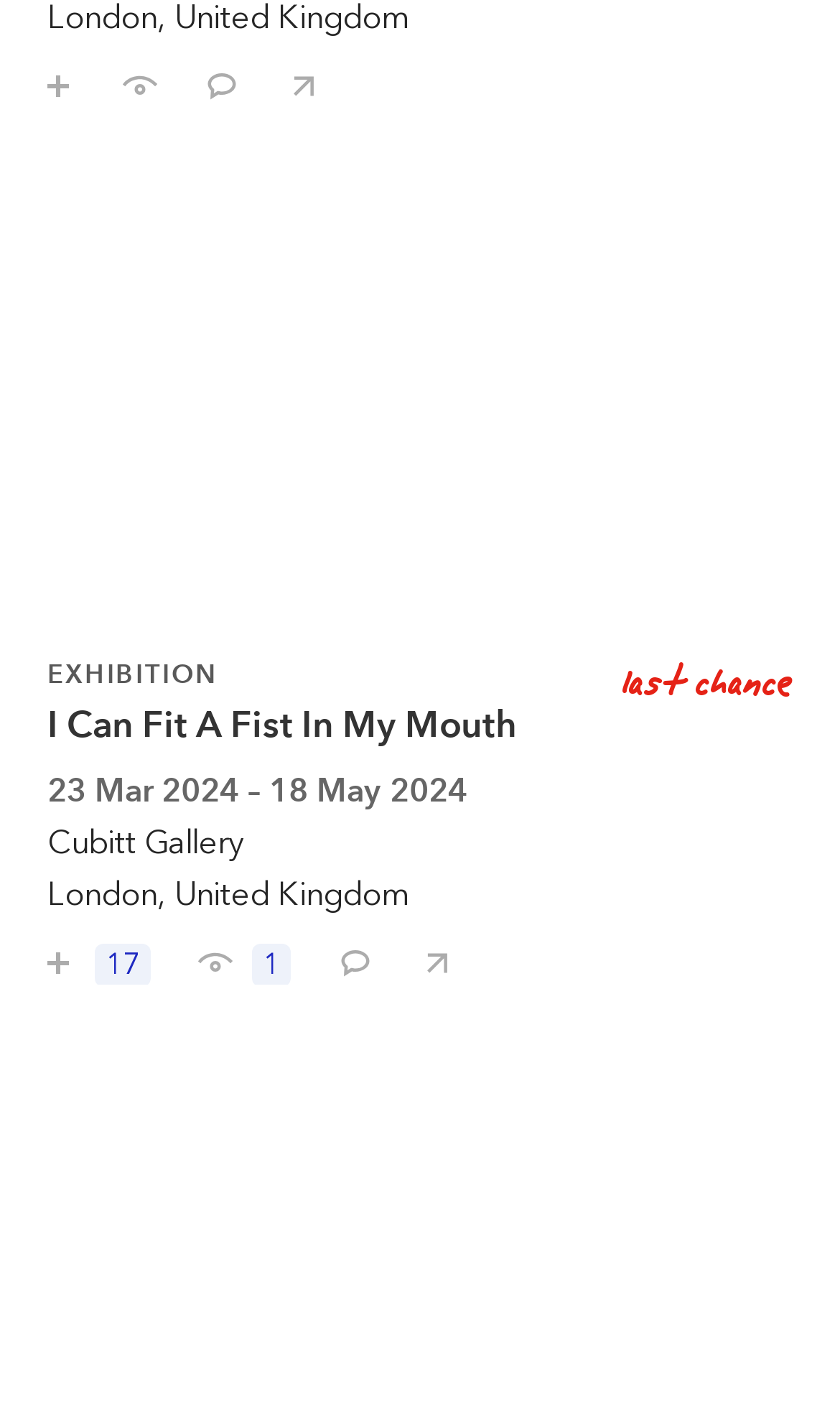How many buttons are on the webpage?
Look at the image and answer the question with a single word or phrase.

6